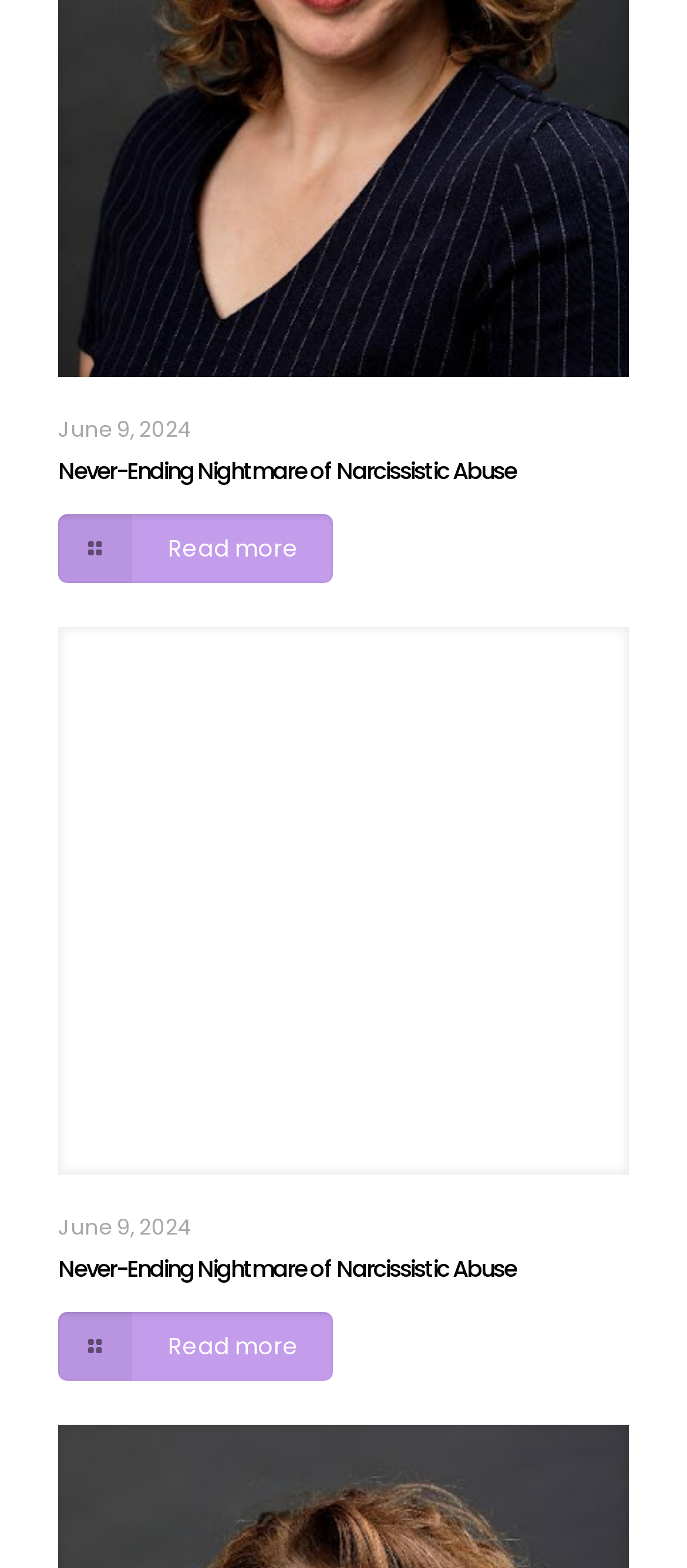Identify the bounding box coordinates of the specific part of the webpage to click to complete this instruction: "Read more about the second article".

[0.085, 0.837, 0.485, 0.88]